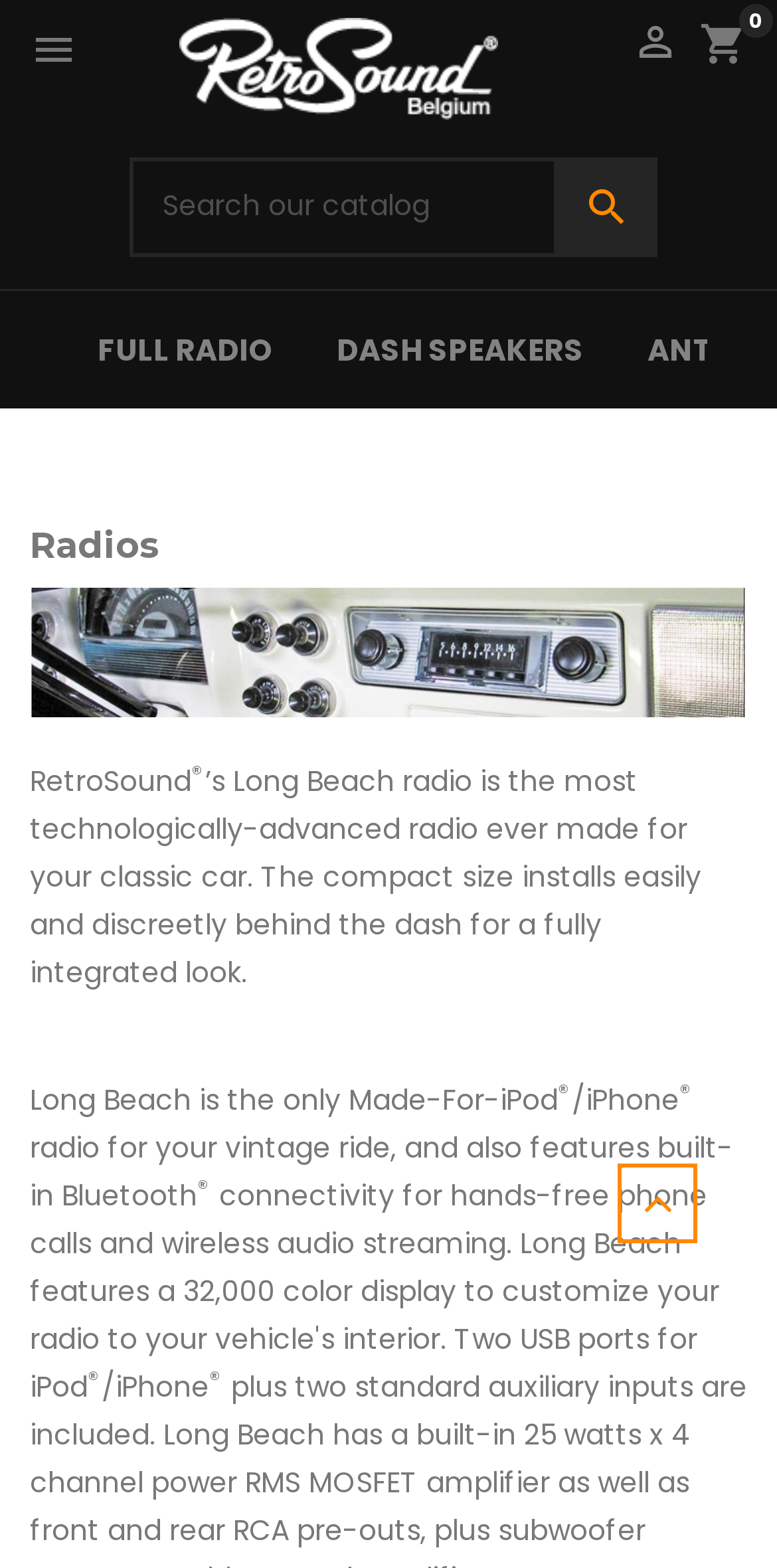What is the additional feature of the radio?
Answer the question with a thorough and detailed explanation.

The additional feature of the radio is Bluetooth, which is mentioned in the text 'and also features built-in Bluetooth'.